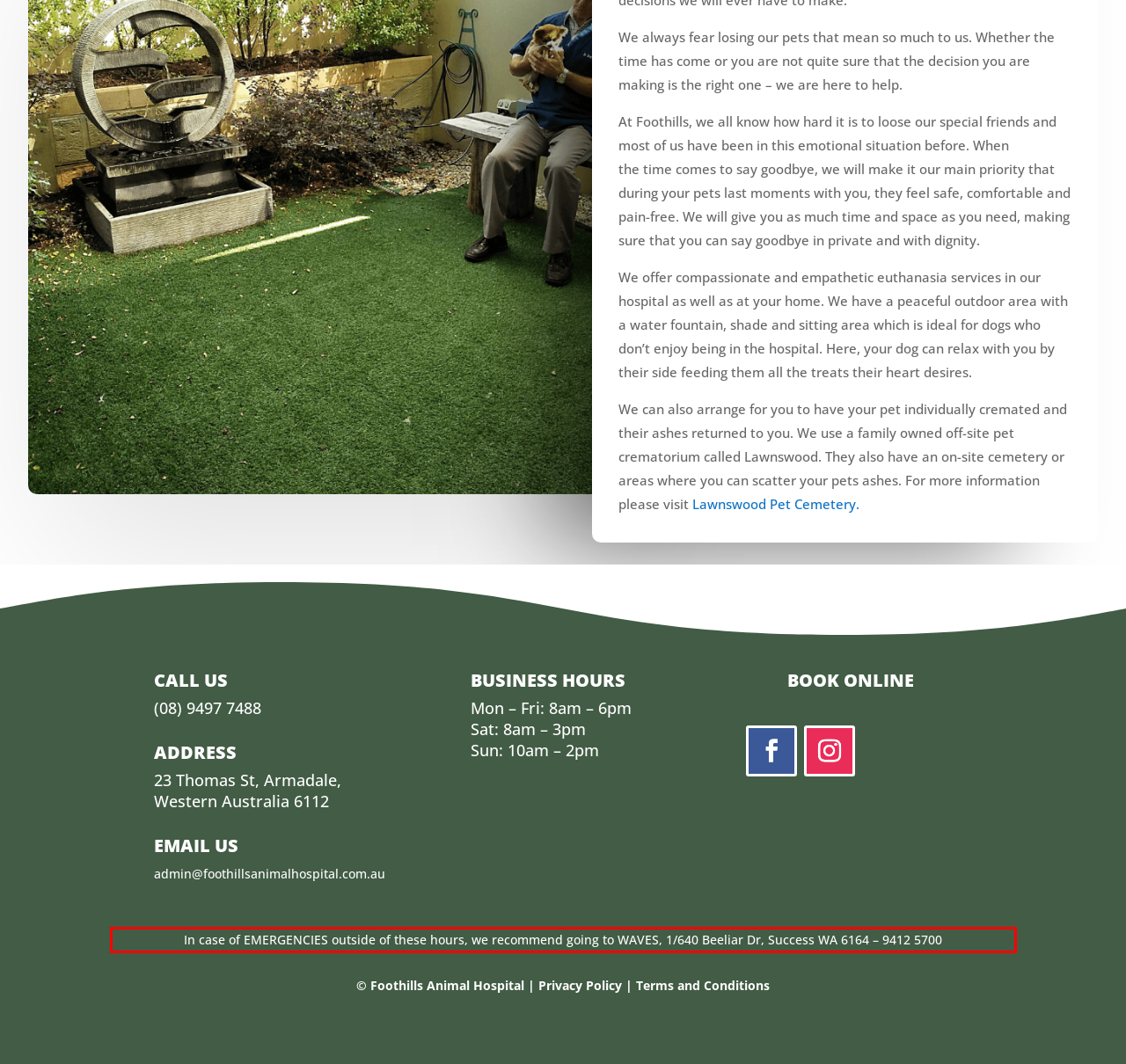There is a screenshot of a webpage with a red bounding box around a UI element. Please use OCR to extract the text within the red bounding box.

In case of EMERGENCIES outside of these hours, we recommend going to WAVES, 1/640 Beeliar Dr, Success WA 6164 – 9412 5700